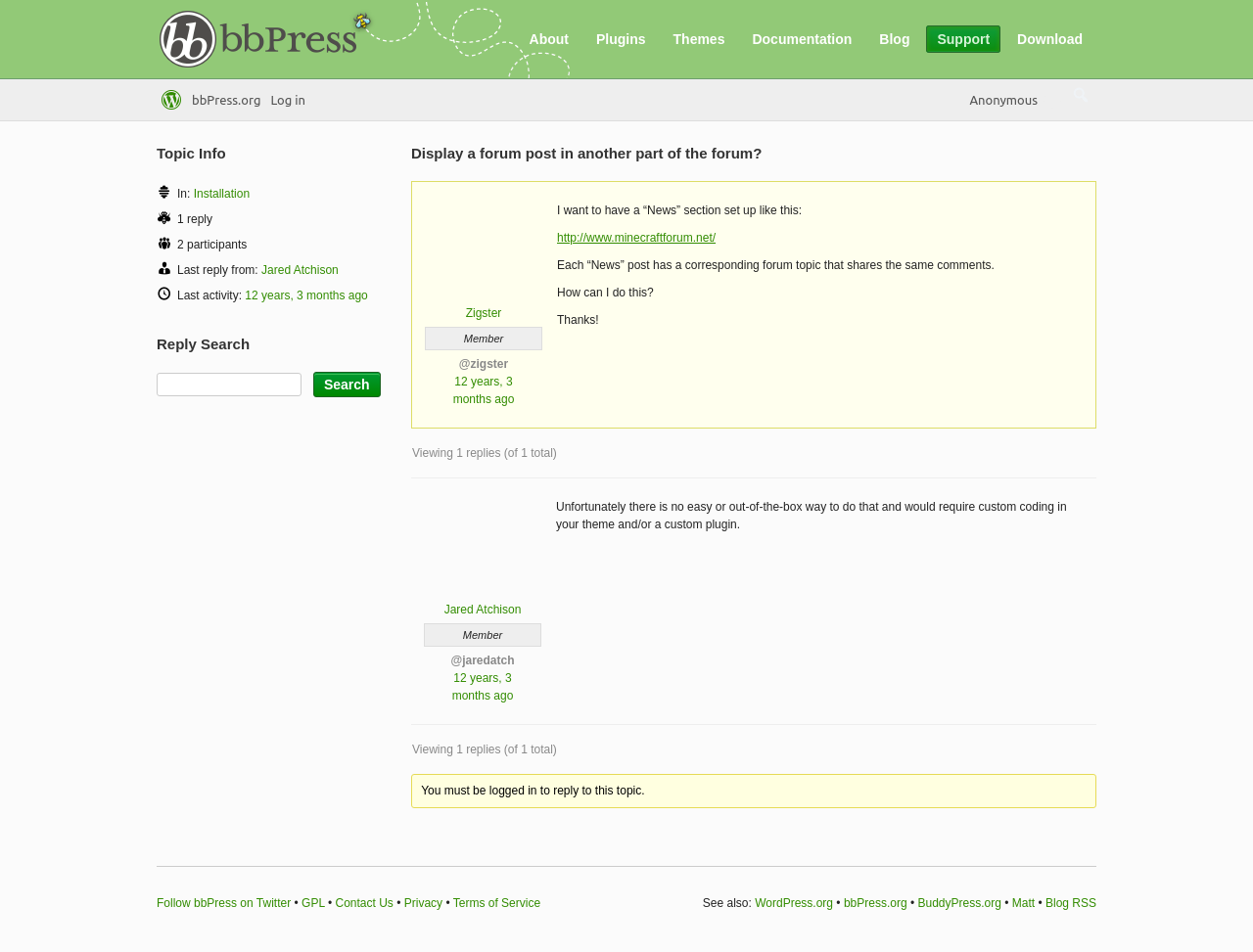Please find the bounding box coordinates for the clickable element needed to perform this instruction: "Search for a topic".

[0.125, 0.392, 0.241, 0.416]